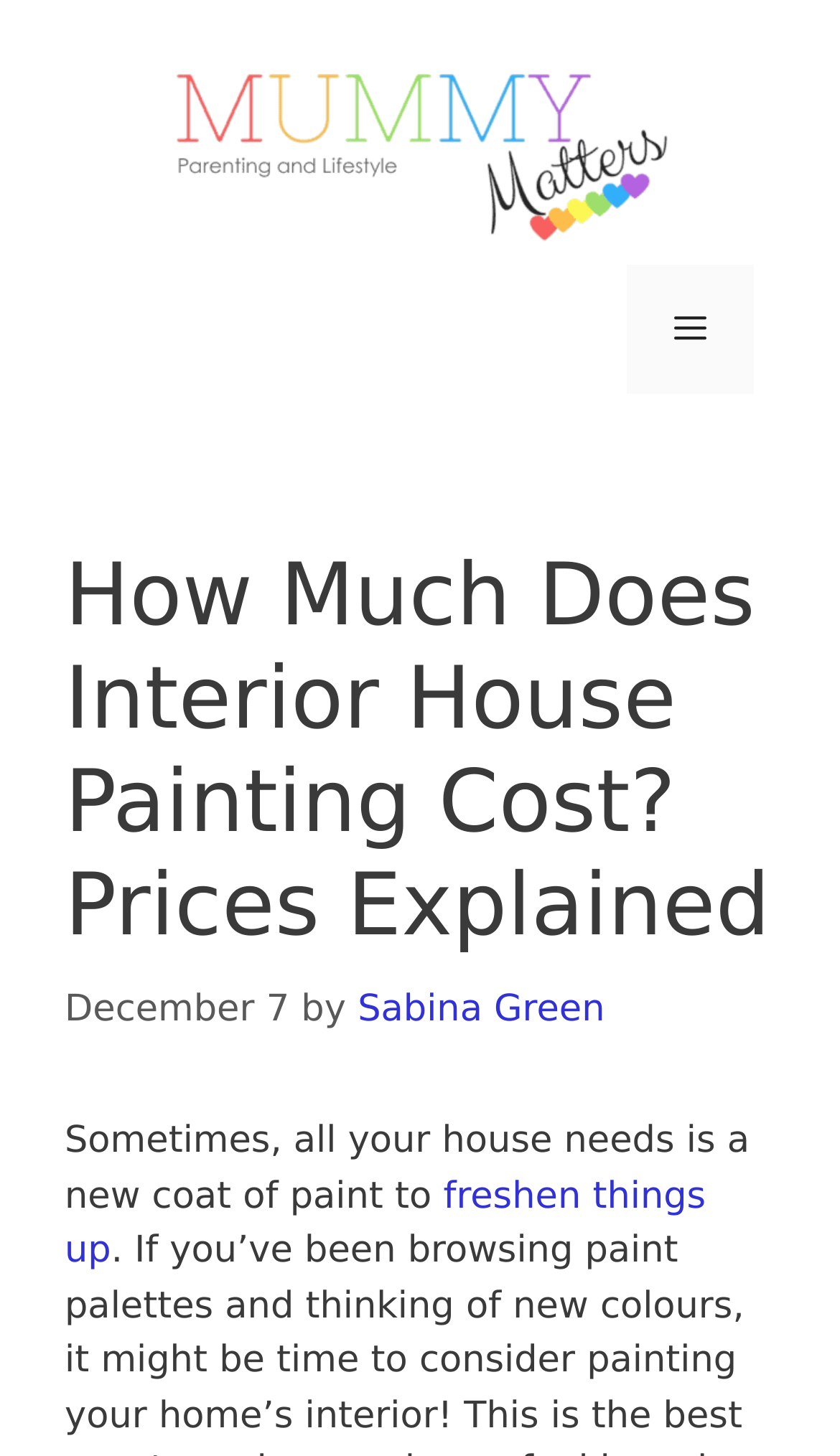Identify the bounding box for the UI element that is described as follows: "Privacy Policy".

None